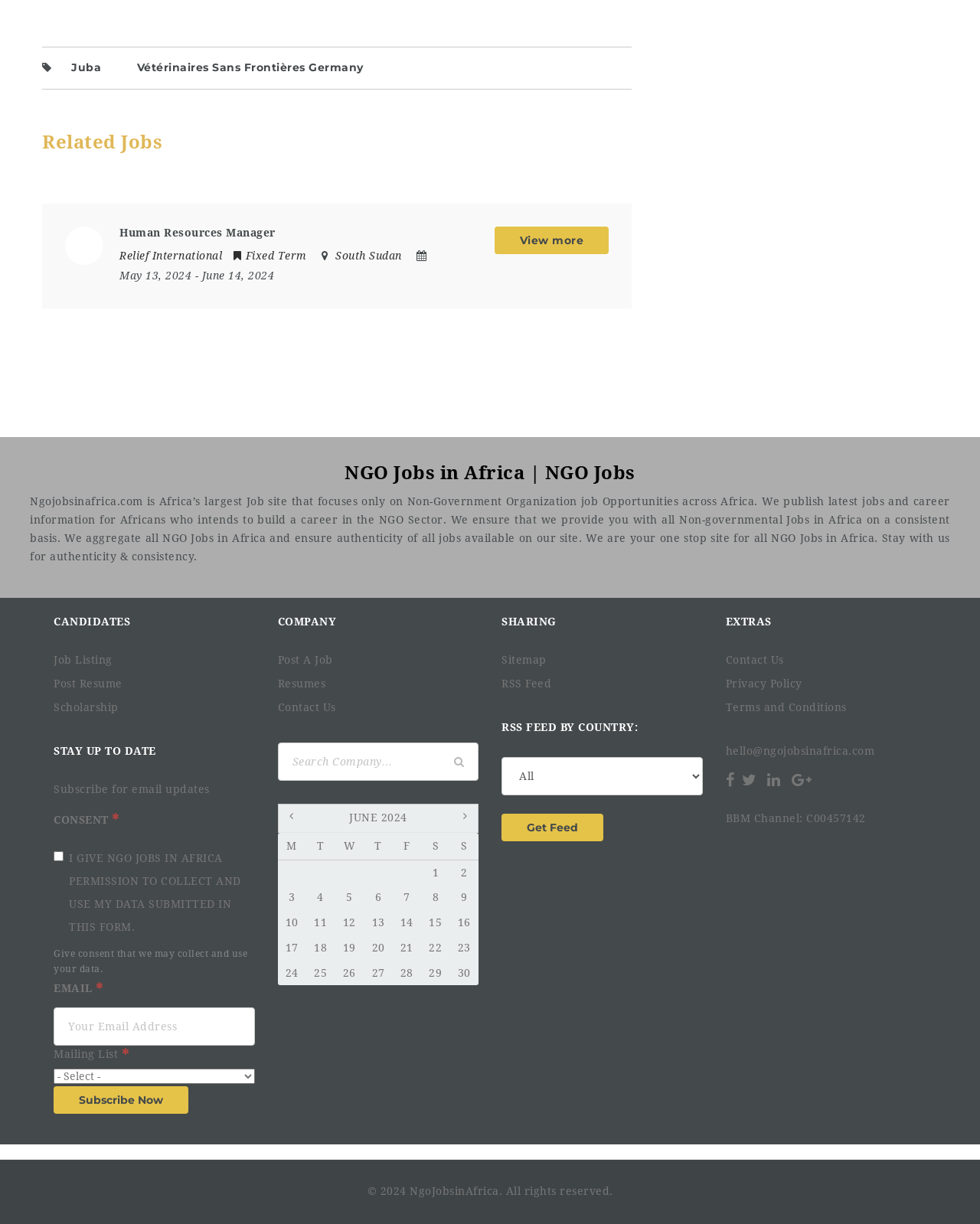What is the job title of the finance manager?
Please give a detailed answer to the question using the information shown in the image.

The job title of the finance manager can be found in the heading 'FINANCE MANAGER' which is located at the top of the job description section.